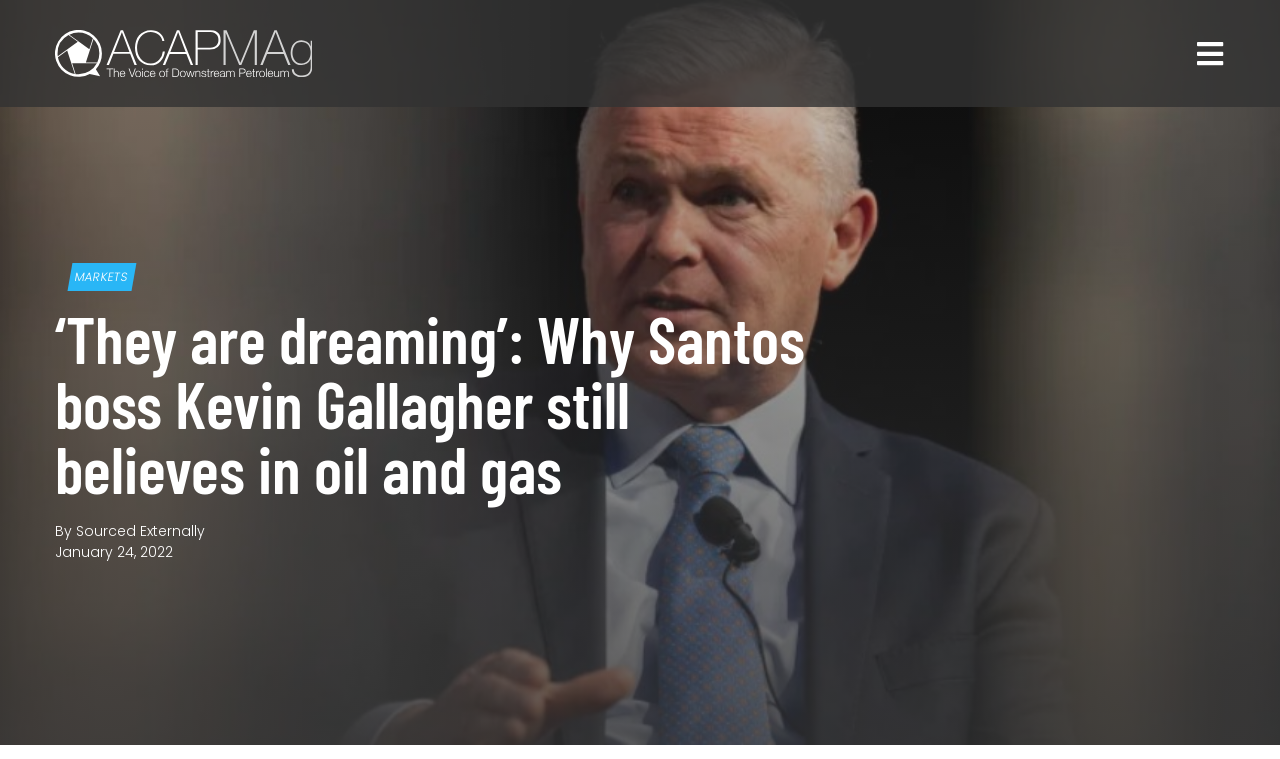Please determine the bounding box of the UI element that matches this description: SUBSCRIBE. The coordinates should be given as (top-left x, top-left y, bottom-right x, bottom-right y), with all values between 0 and 1.

[0.0, 0.264, 1.0, 0.337]